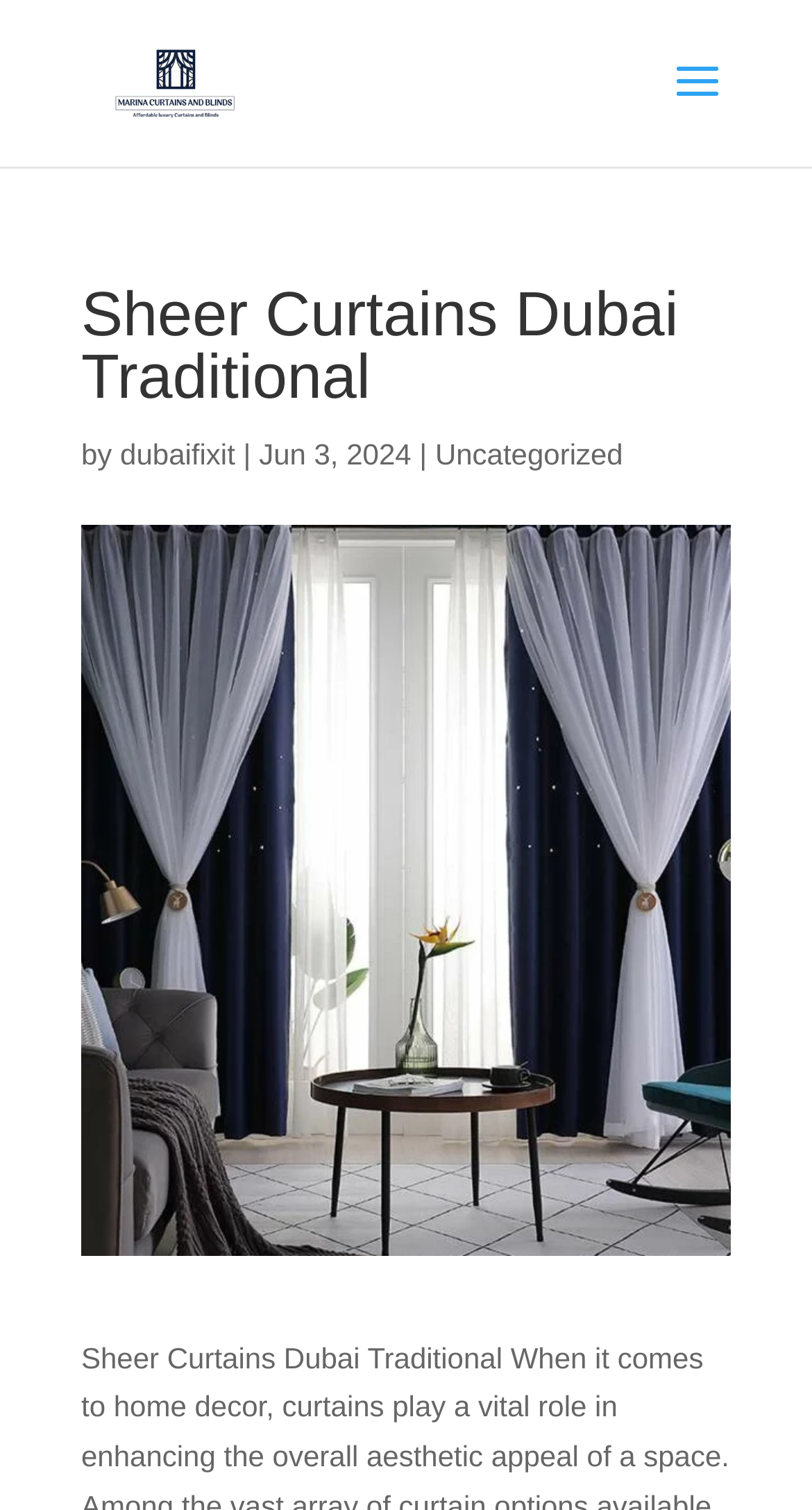Please identify the primary heading of the webpage and give its text content.

Sheer Curtains Dubai Traditional